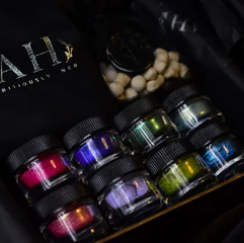Generate an elaborate caption that covers all aspects of the image.

The image showcases a beautifully arranged set of loose pigments displayed in small, clear jars, each with a black lid. The vibrant colors range from rich pinks and purples to striking greens and blues, evoking a sense of creativity and artistic expression. 

Surrounding the jars, there is a collection of small, round beads that add a unique tactile element to the display. The entire setup is presented on a dark background, which enhances the vibrancy of the pigments, drawing the viewer's eye to the stunning array of color options. 

This product is part of the "Flourish - The Complete Collection," a line offered by AmbitiouslyHer, which emphasizes empowering self-expression through diverse shades. The collection is designed for artists and makeup enthusiasts alike, providing quality pigments for a variety of creative applications.